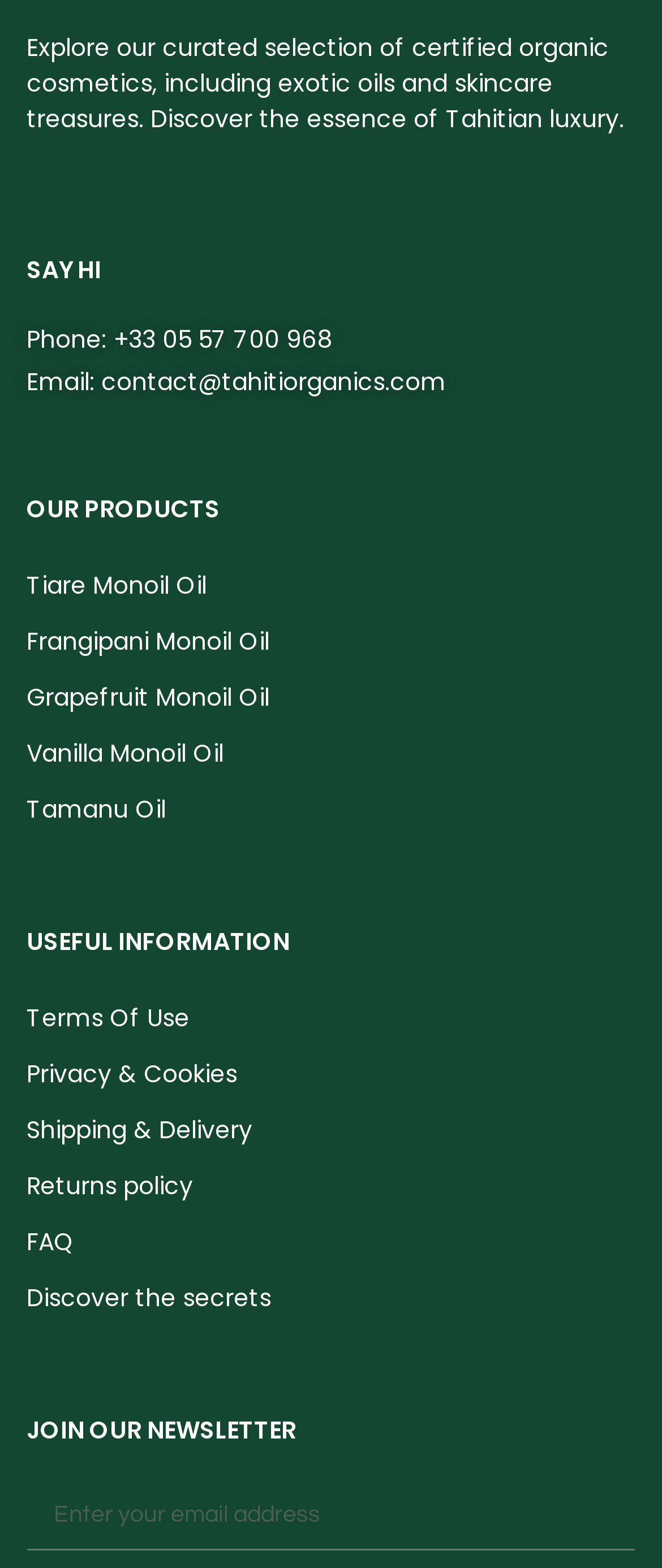Please locate the bounding box coordinates of the element that should be clicked to complete the given instruction: "Click on Terms Of Use".

[0.04, 0.634, 0.96, 0.664]